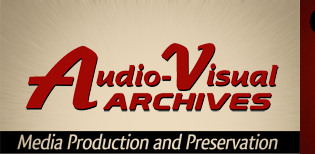What is the company's dedication according to the tagline? Refer to the image and provide a one-word or short phrase answer.

producing and preserving audio-visual materials